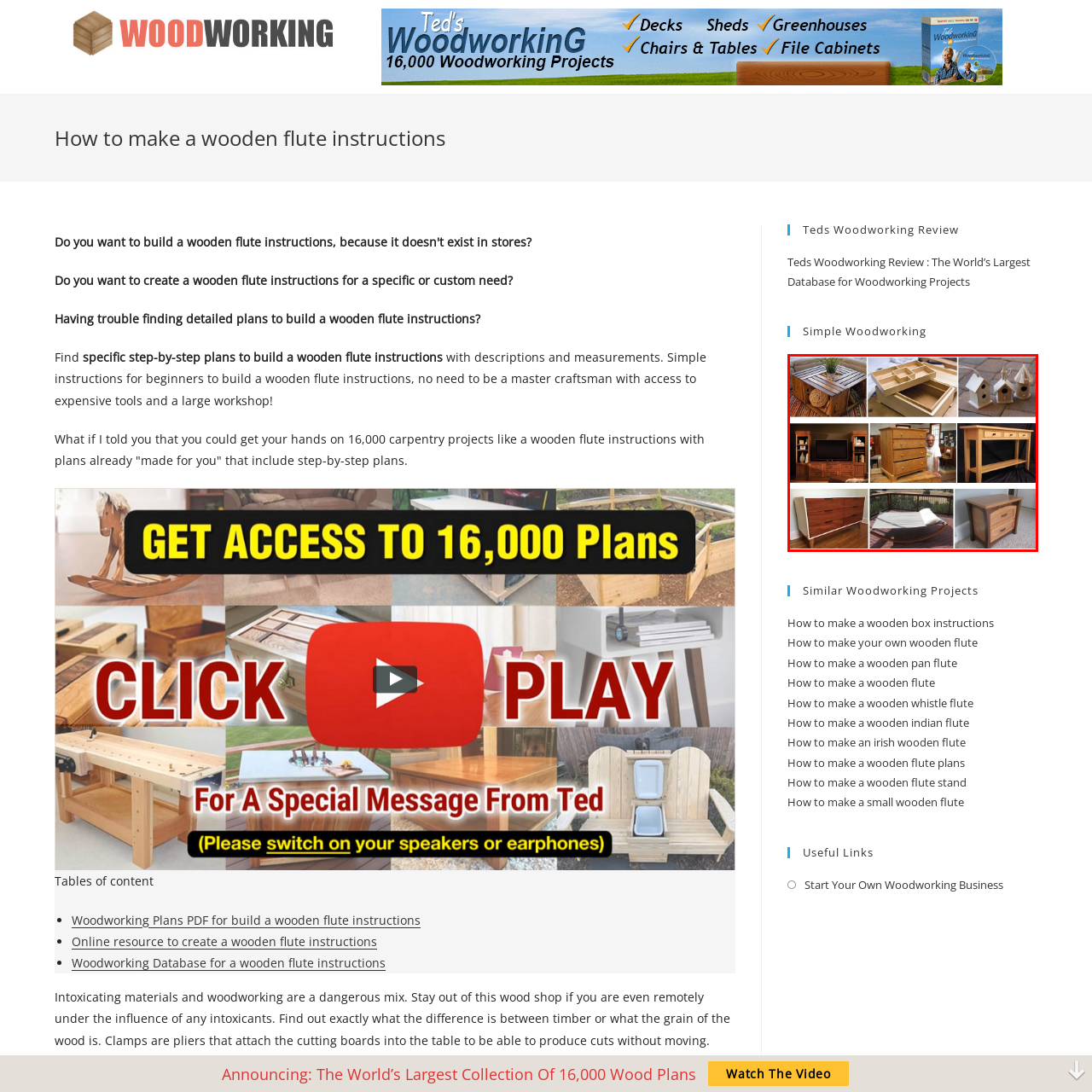What is the craftsman working on in the middle row?
Analyze the image surrounded by the red bounding box and provide a thorough answer.

According to the caption, the middle row presents a stylish entertainment center, a set of drawers being worked on by a craftsman, and a minimalist desk, which indicates that the craftsman is working on a set of drawers.